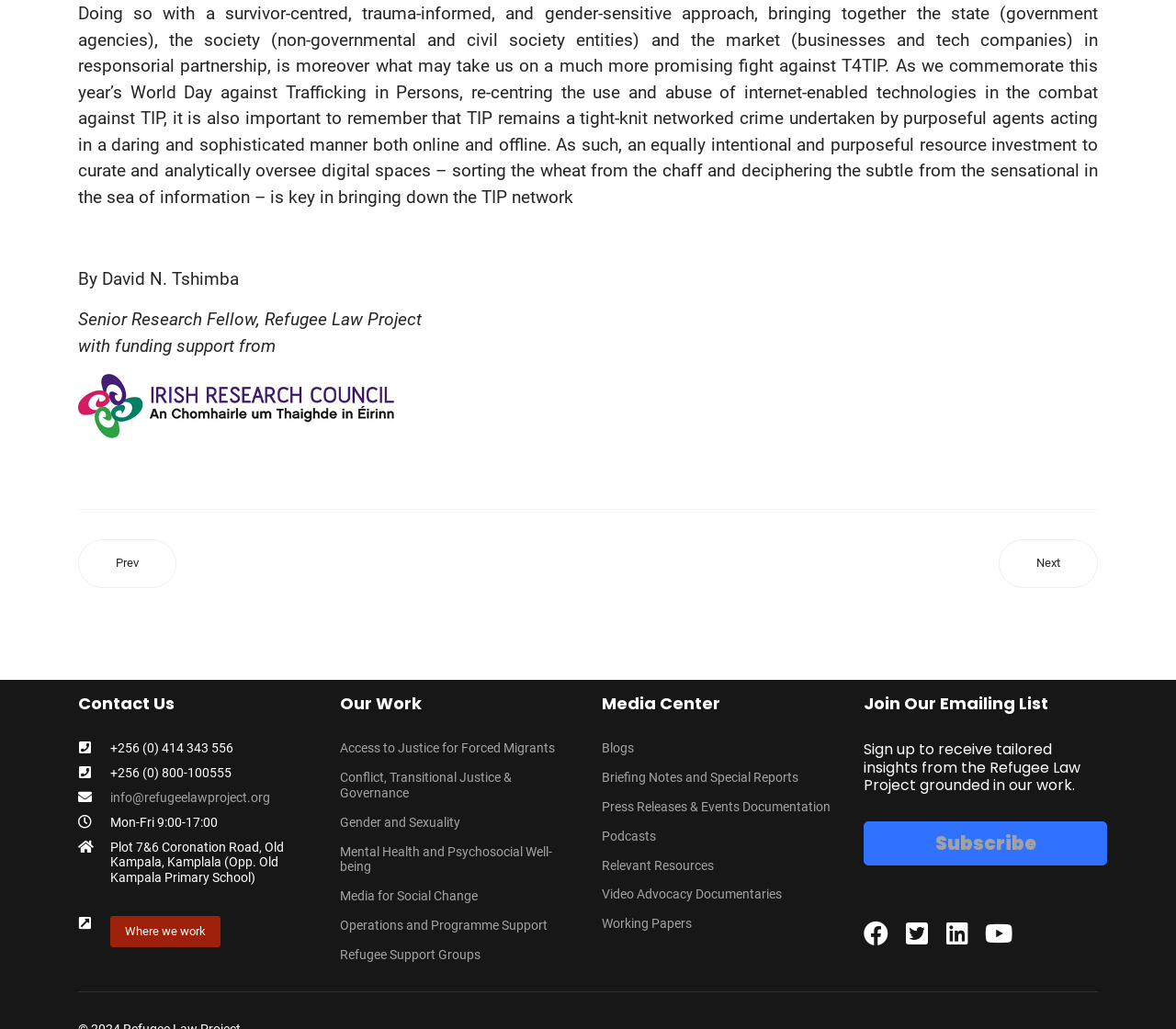Given the description "Media for Social Change", provide the bounding box coordinates of the corresponding UI element.

[0.289, 0.863, 0.488, 0.878]